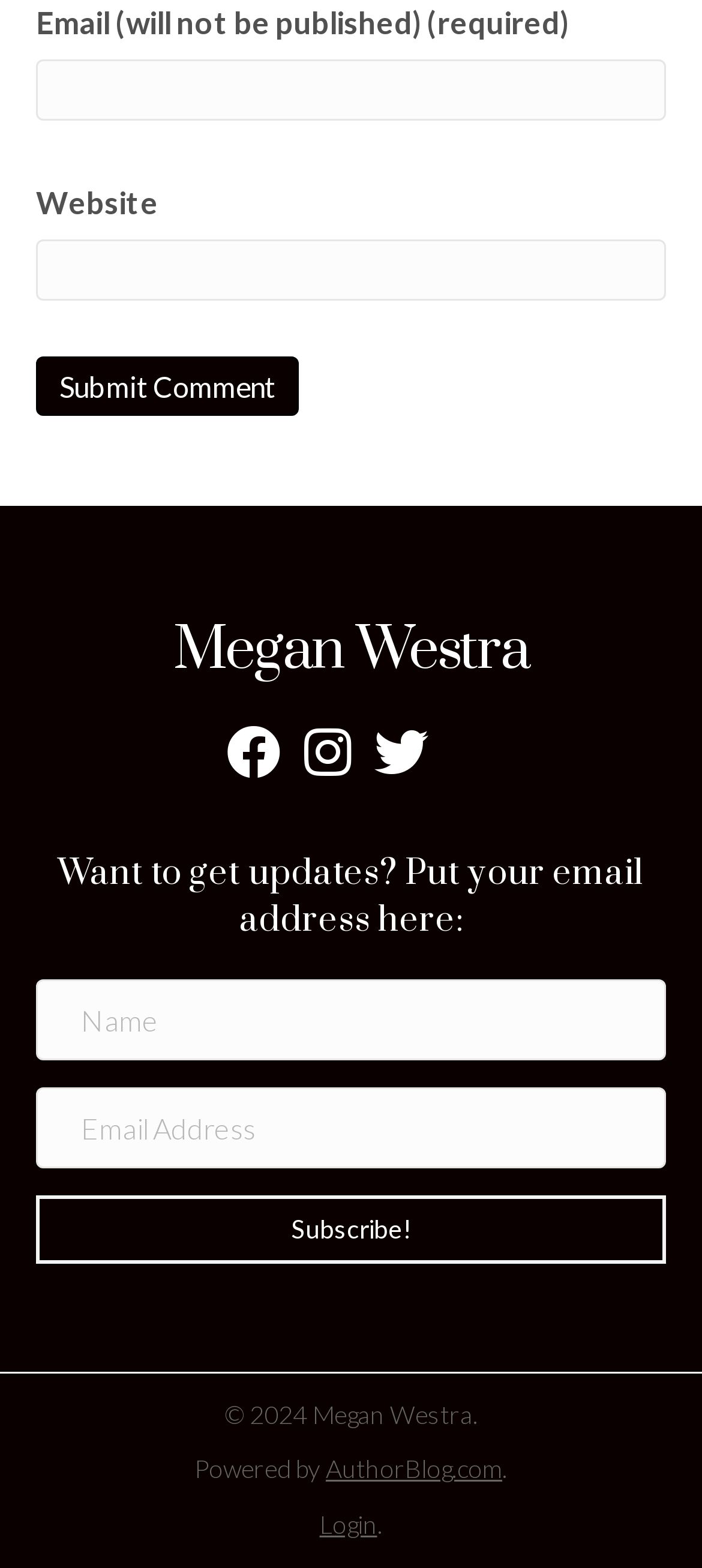Predict the bounding box coordinates of the UI element that matches this description: "Login.". The coordinates should be in the format [left, top, right, bottom] with each value between 0 and 1.

[0.455, 0.962, 0.545, 0.982]